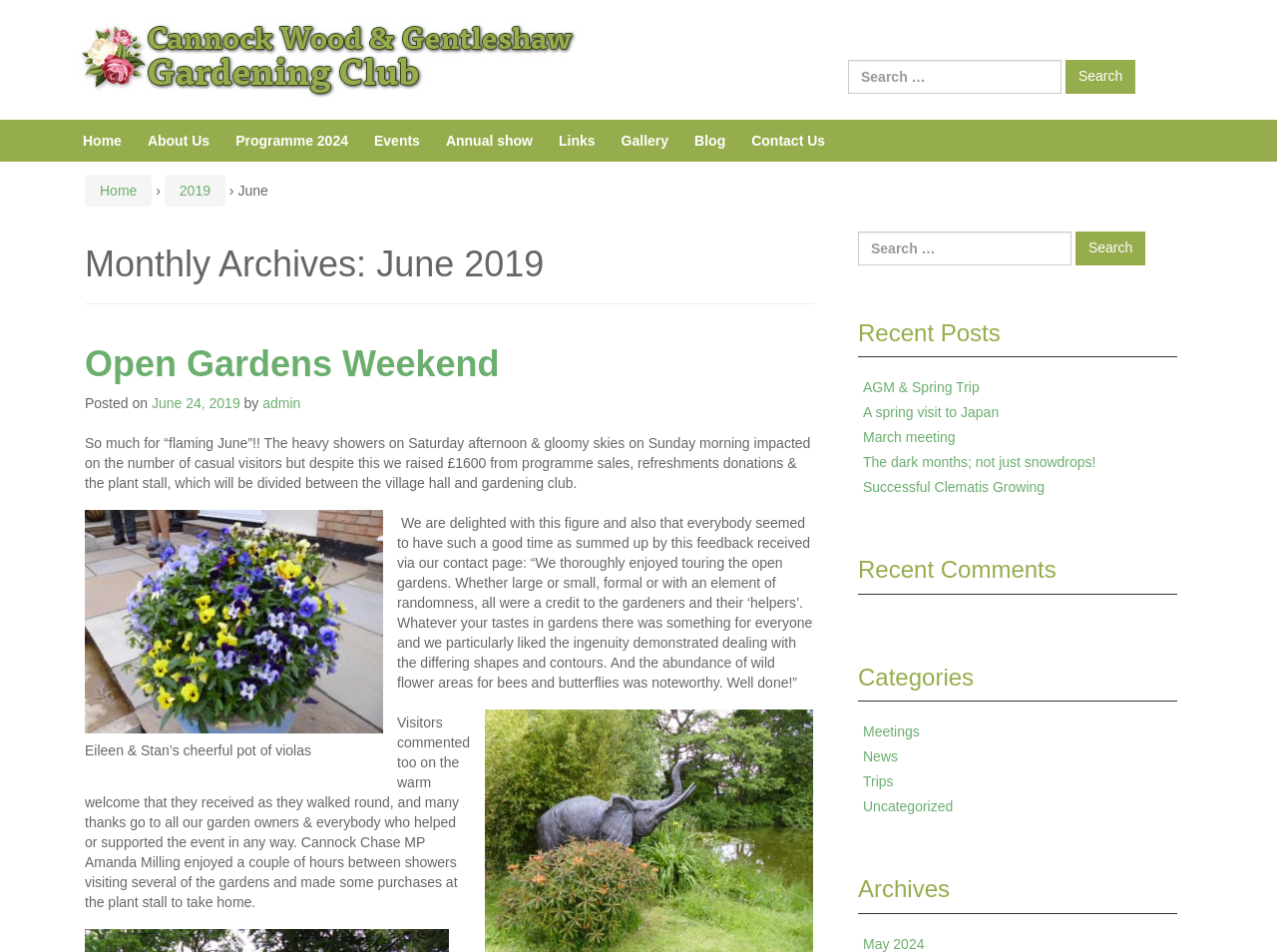Given the description of the UI element: "Gallery", predict the bounding box coordinates in the form of [left, top, right, bottom], with each value being a float between 0 and 1.

[0.486, 0.139, 0.523, 0.156]